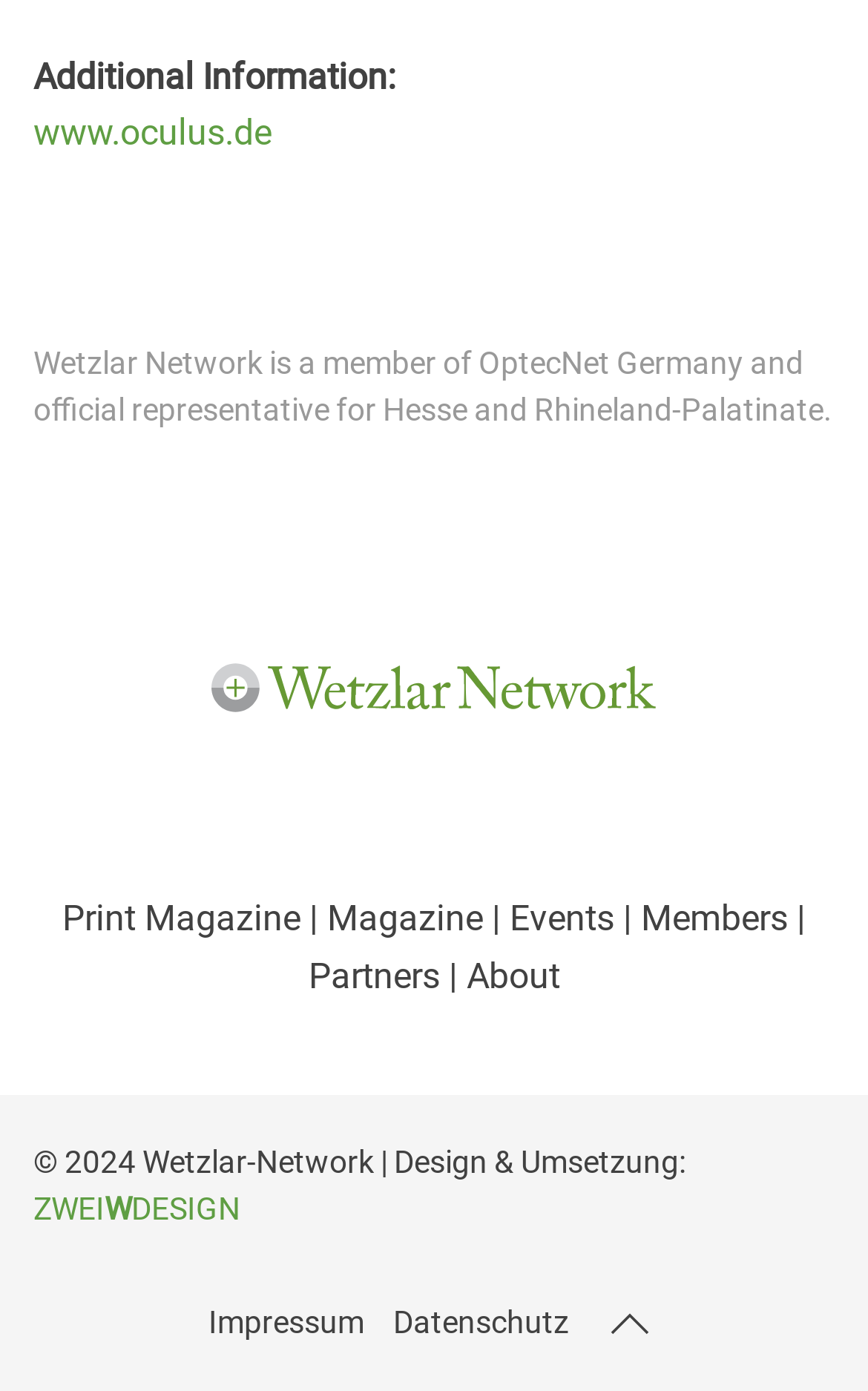What is the name of the network?
From the image, provide a succinct answer in one word or a short phrase.

Wetzlar Network